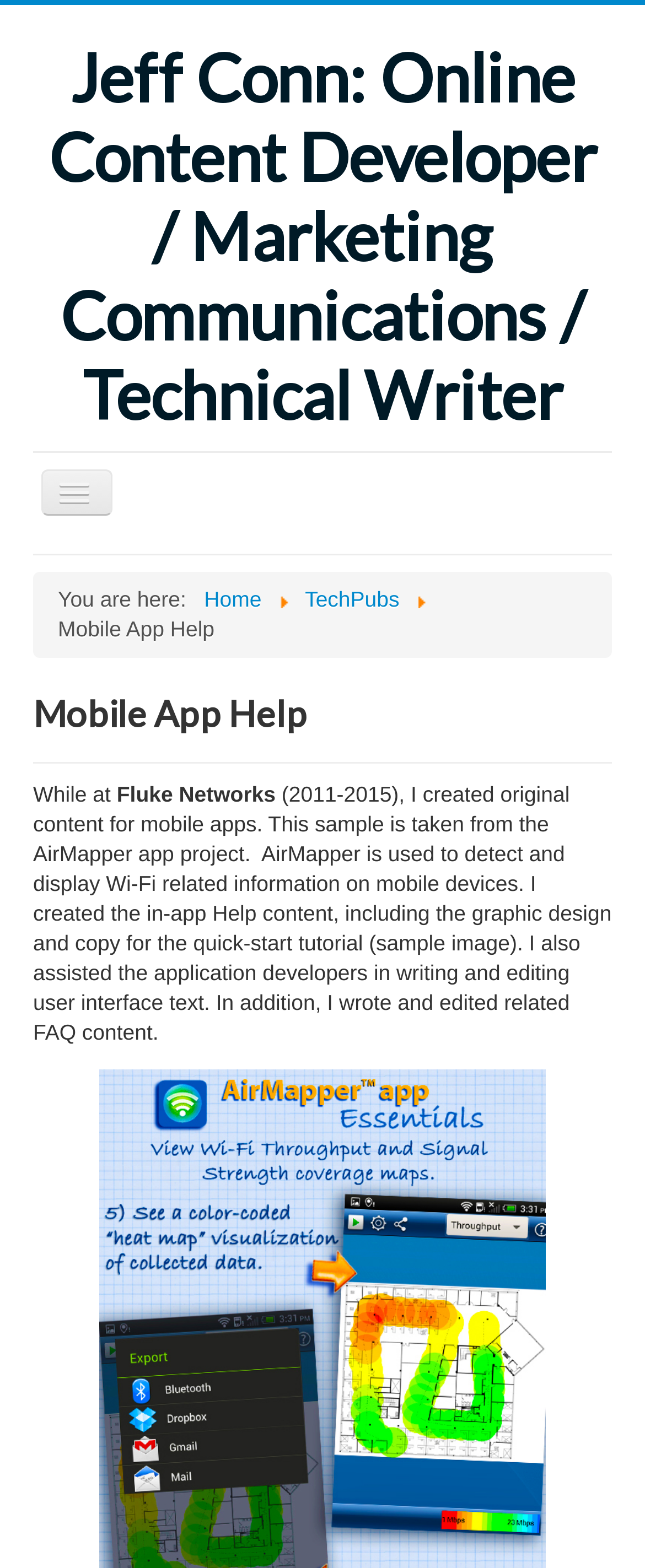Can you specify the bounding box coordinates of the area that needs to be clicked to fulfill the following instruction: "visit mobile app page"?

[0.154, 0.877, 0.846, 0.893]